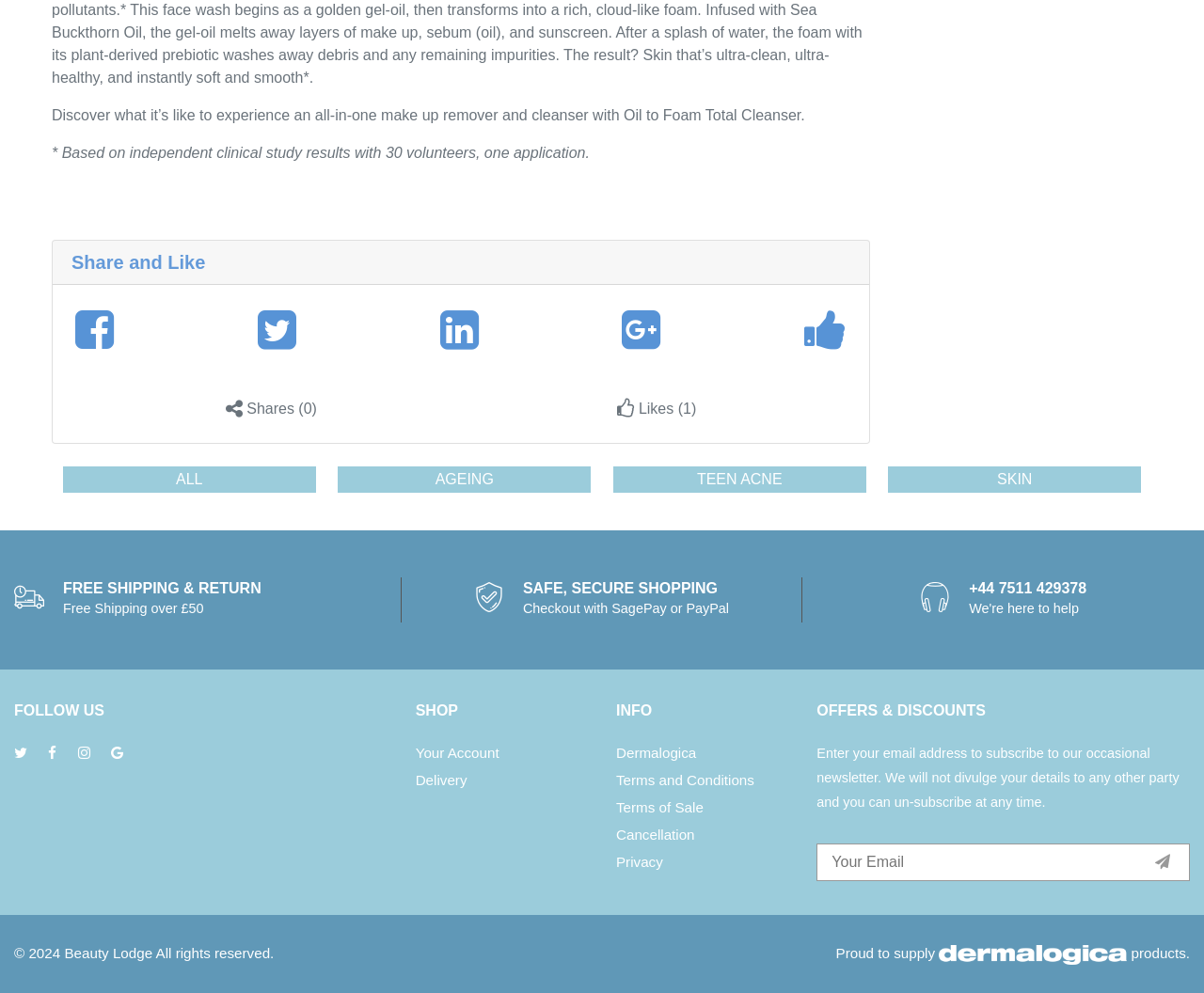How many shares does this webpage have?
Give a comprehensive and detailed explanation for the question.

The webpage displays the number of shares as 0, which is obtained from the StaticText element with the text 'Shares (0)'.